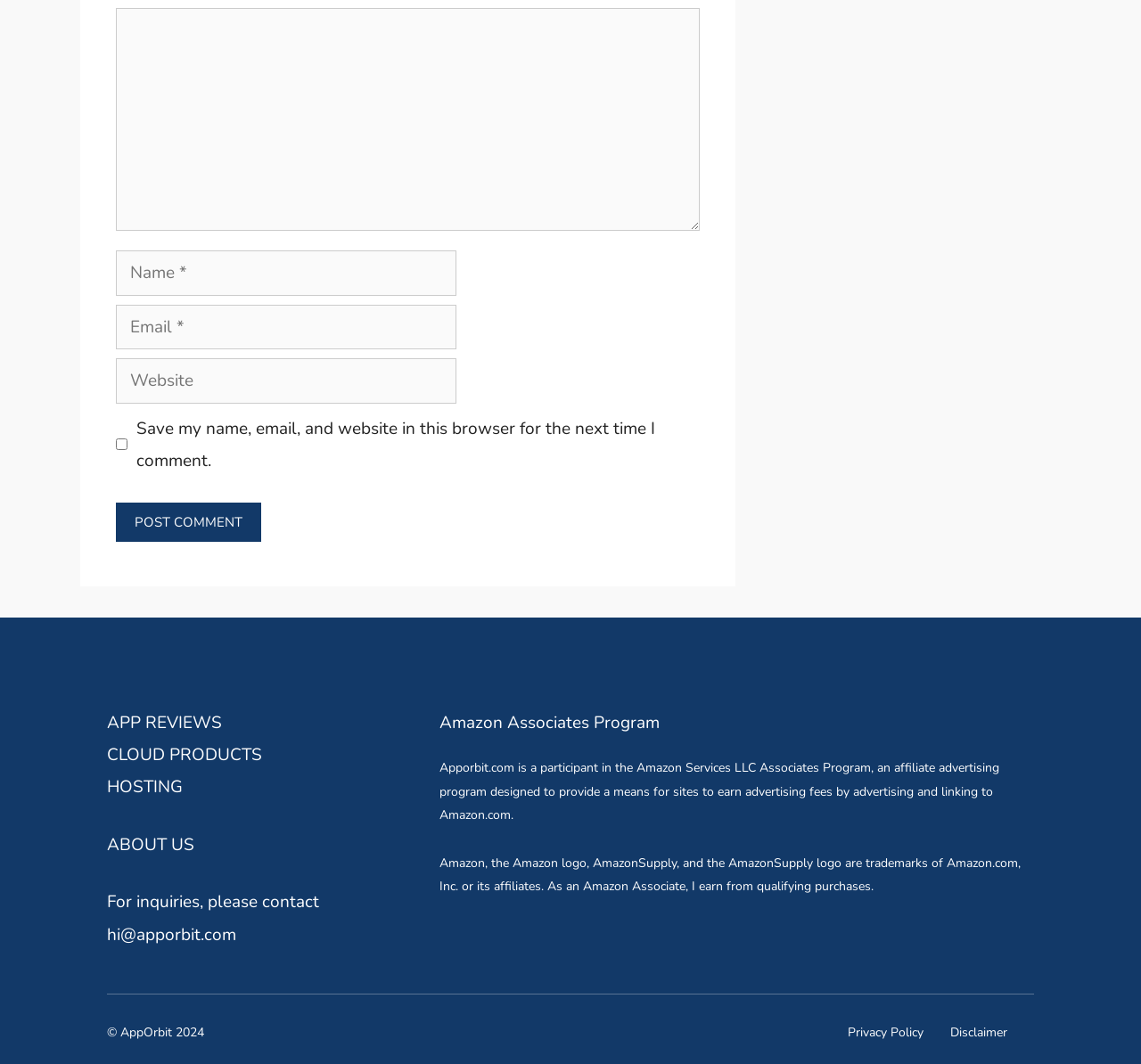Locate the bounding box coordinates of the element to click to perform the following action: 'Click the Post Comment button'. The coordinates should be given as four float values between 0 and 1, in the form of [left, top, right, bottom].

[0.102, 0.472, 0.229, 0.509]